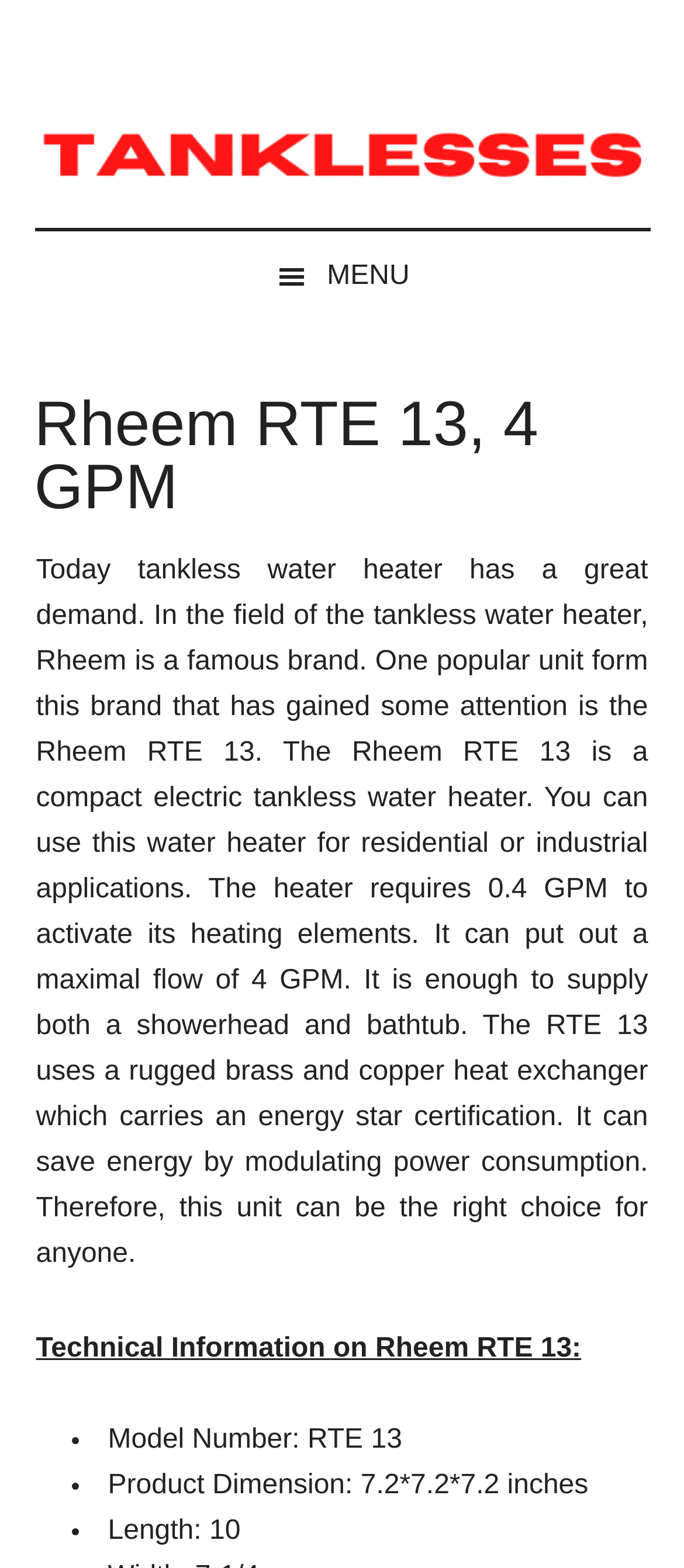What is the length of the Rheem RTE 13?
Using the image, give a concise answer in the form of a single word or short phrase.

10